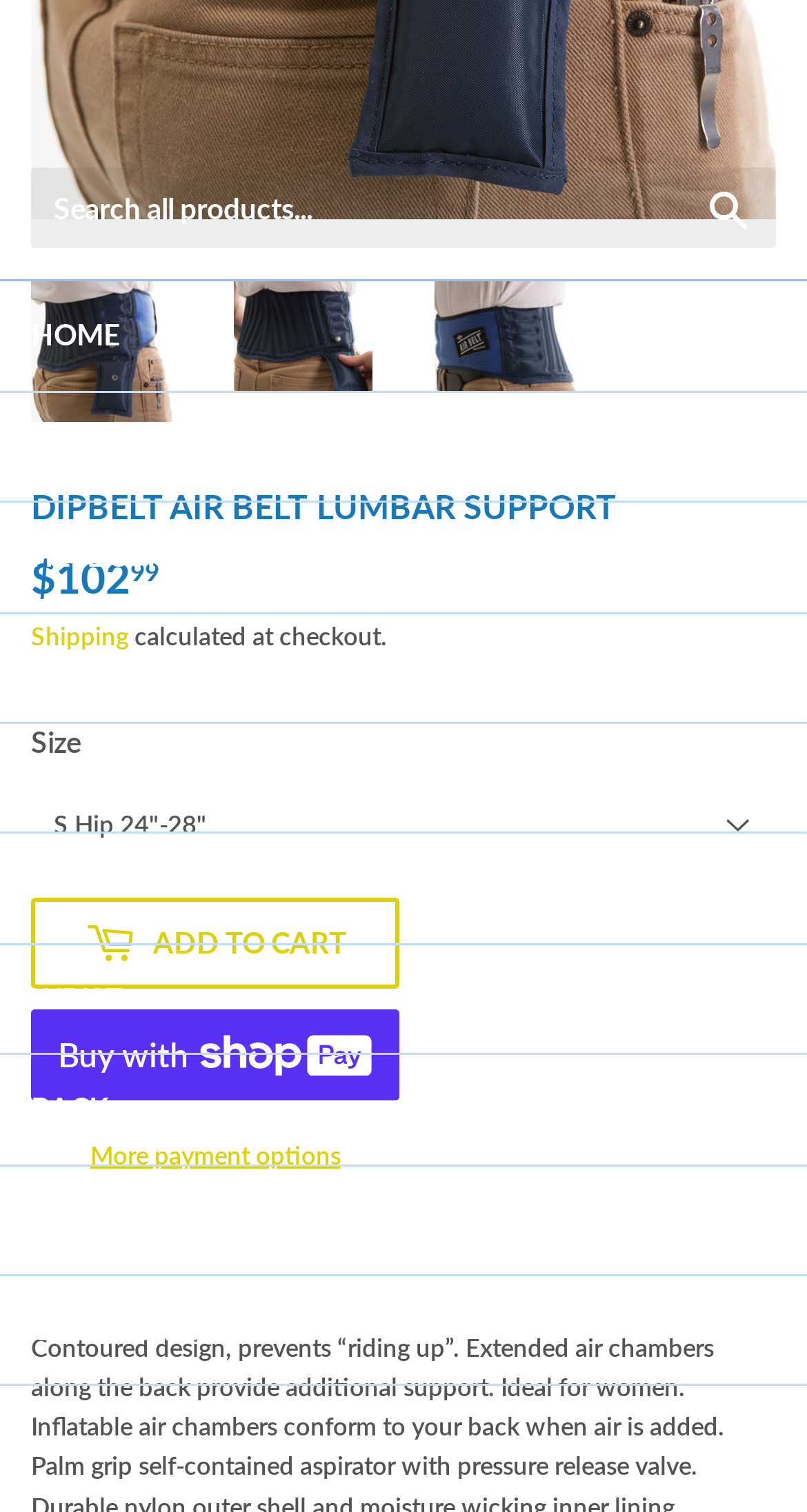Identify the bounding box of the UI component described as: "Create an Account".

[0.0, 0.844, 1.0, 0.916]